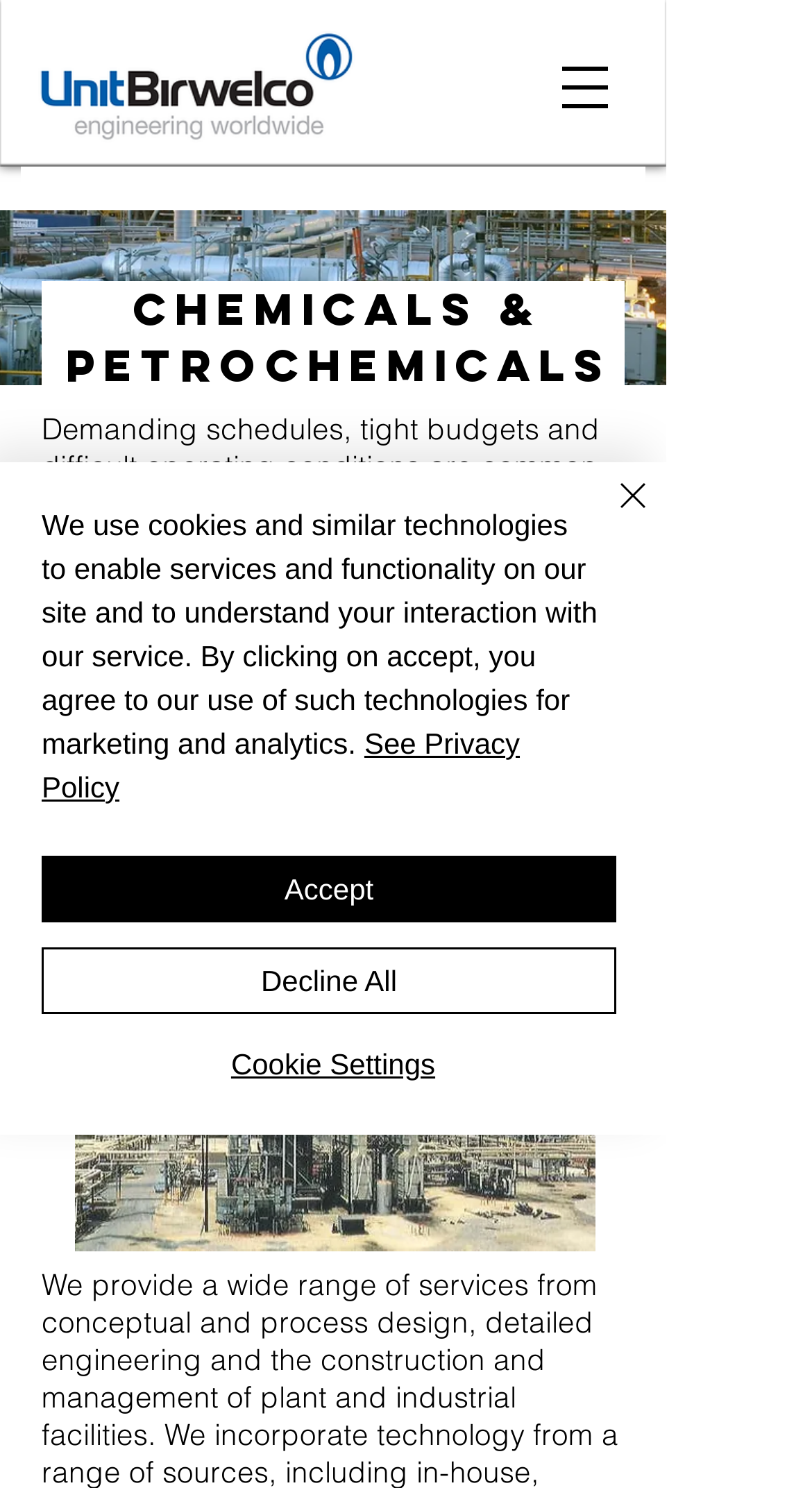What is depicted in the image below the heading?
Answer briefly with a single word or phrase based on the image.

A large chemical plant